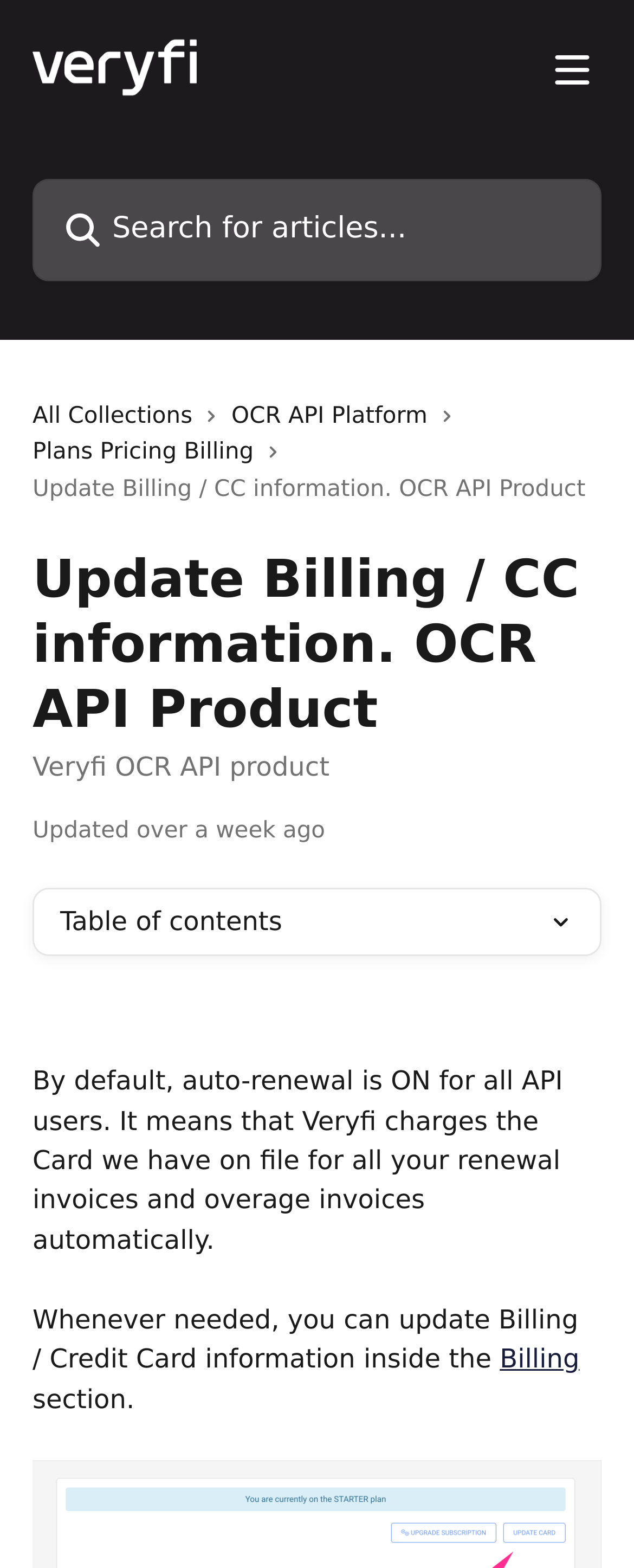Determine the bounding box coordinates of the clickable region to follow the instruction: "Update Billing / CC information".

[0.051, 0.303, 0.923, 0.32]